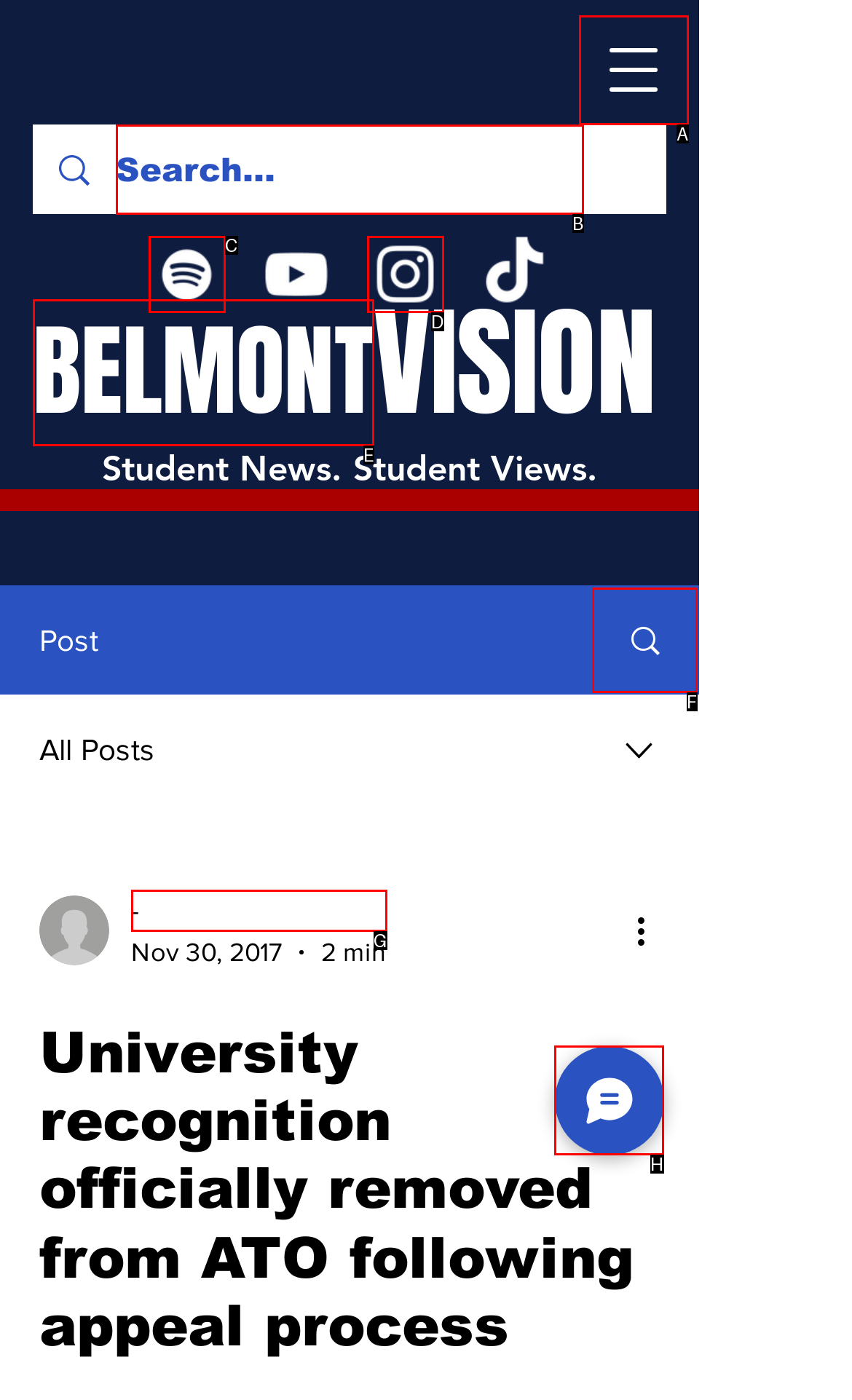Which lettered option should be clicked to achieve the task: Chat with someone? Choose from the given choices.

H